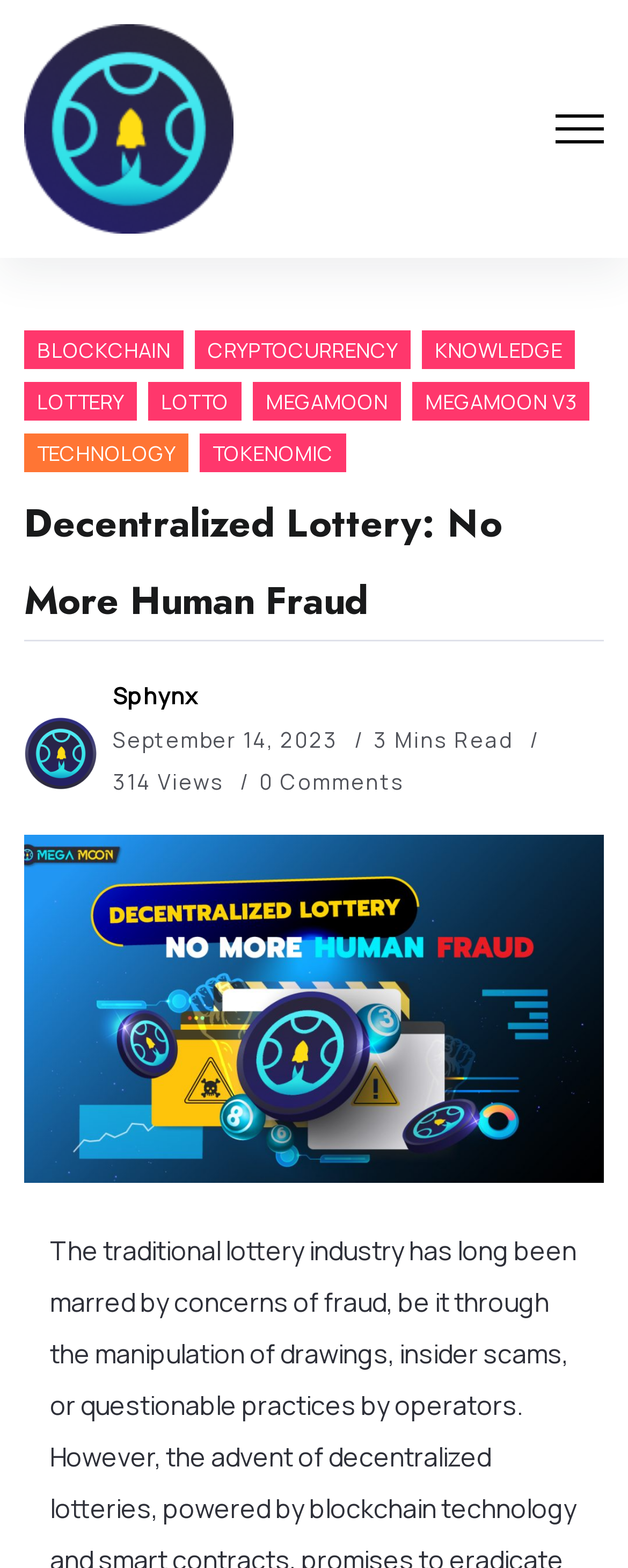Specify the bounding box coordinates of the element's region that should be clicked to achieve the following instruction: "Click the Sphynx link". The bounding box coordinates consist of four float numbers between 0 and 1, in the format [left, top, right, bottom].

[0.038, 0.489, 0.179, 0.508]